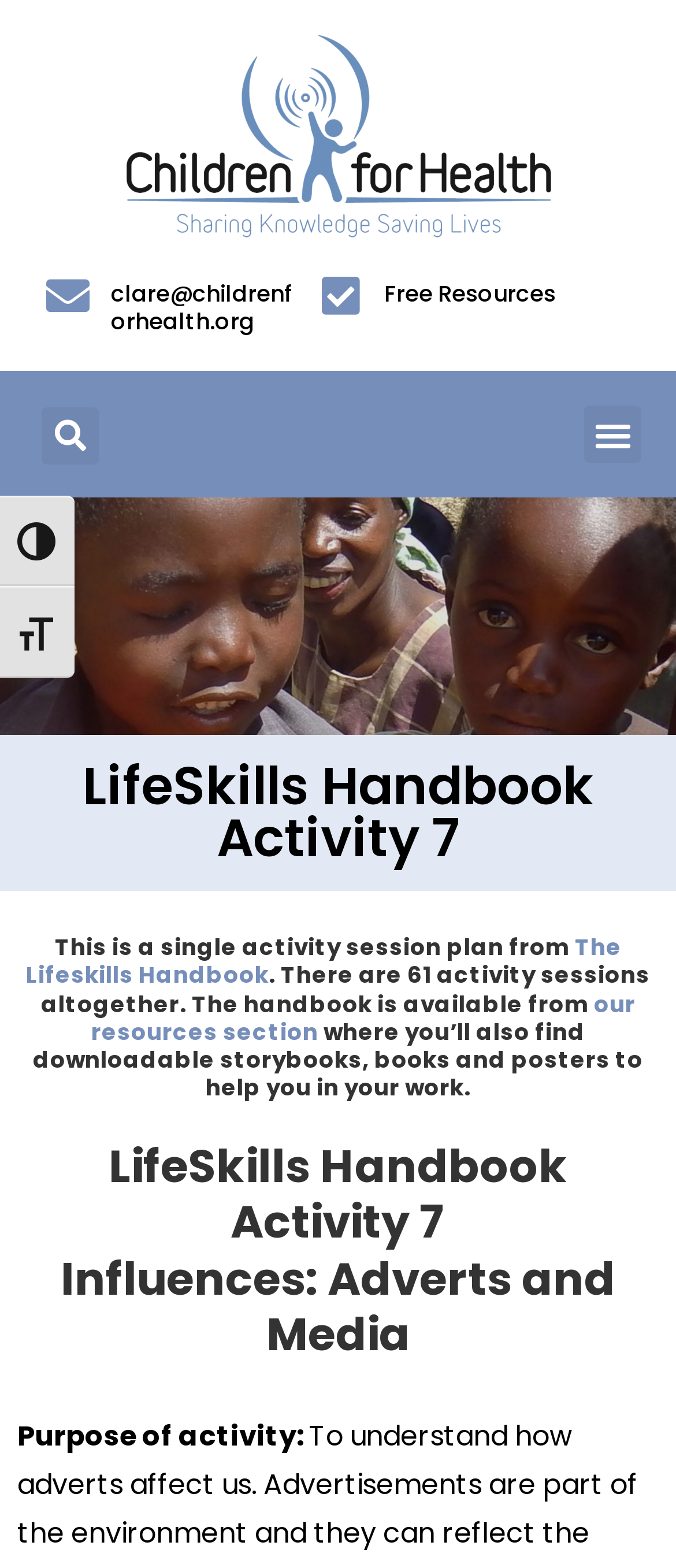Please specify the bounding box coordinates of the area that should be clicked to accomplish the following instruction: "Open menu". The coordinates should consist of four float numbers between 0 and 1, i.e., [left, top, right, bottom].

[0.864, 0.259, 0.949, 0.295]